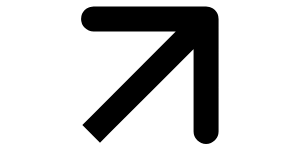Summarize the image with a detailed description that highlights all prominent details.

The image features a prominent arrow icon pointing diagonally upward to the right, symbolizing movement, progression, or advancement. This design element evokes a sense of positive momentum and is often associated with themes of growth or escalation. Such icons are commonly used in user interfaces to signify actions like expanding options, progressing to the next step, or indicating an informational link. It appears within the context of a website that offers bank document translation services in Ireland, suggesting a call to action or navigation option related to their offerings.